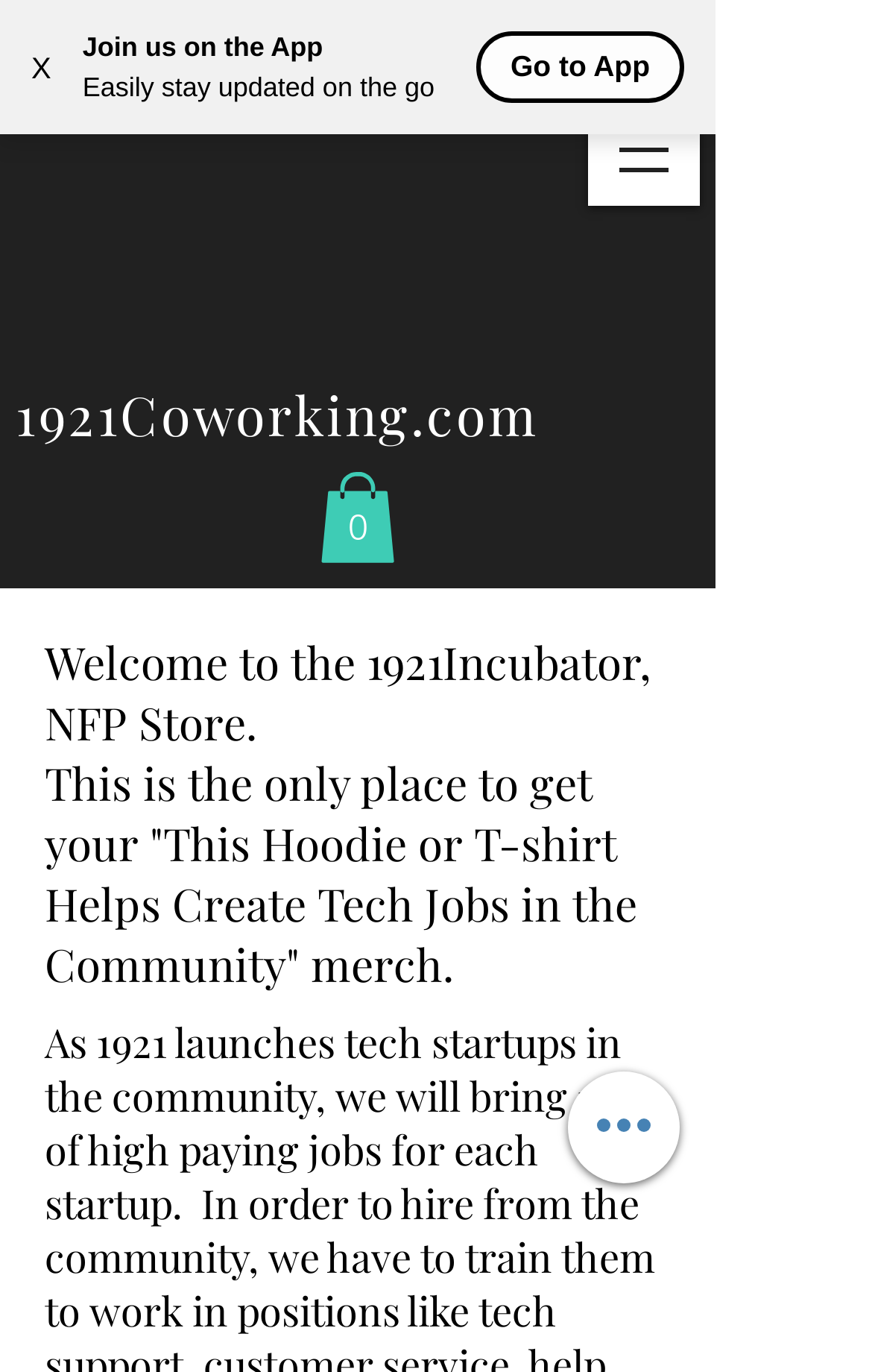How many items are in the cart?
Please use the image to provide a one-word or short phrase answer.

0